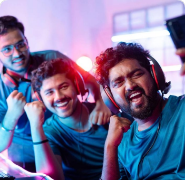What is the topic associated with this image?
Look at the image and answer with only one word or phrase.

gaming and streaming culture